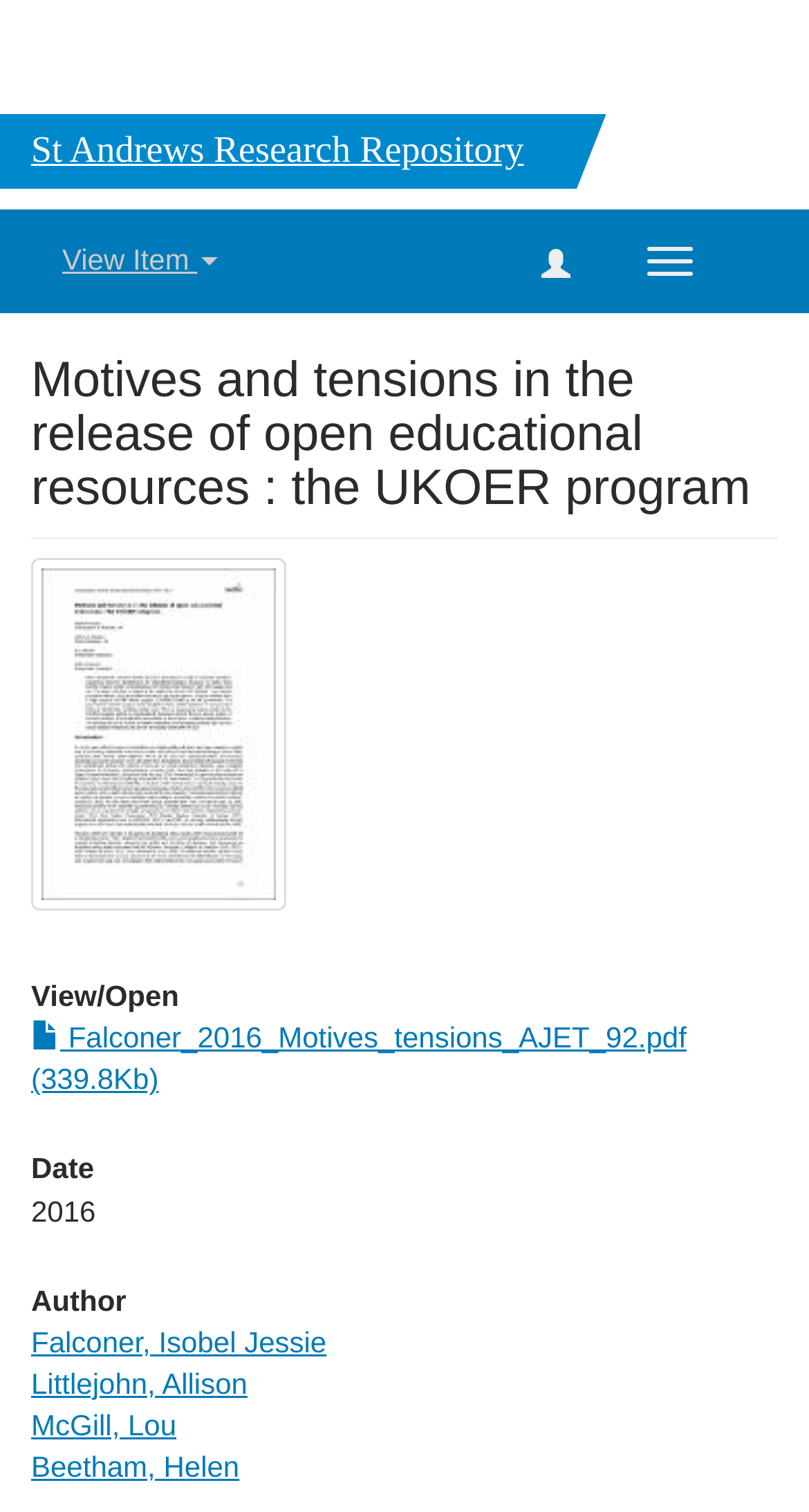What is the file size of the PDF?
Please give a well-detailed answer to the question.

The file size of the PDF can be found in the link element that contains the file name, which is 'Falconer_2016_Motives_tensions_AJET_92.pdf (339.8Kb)'.